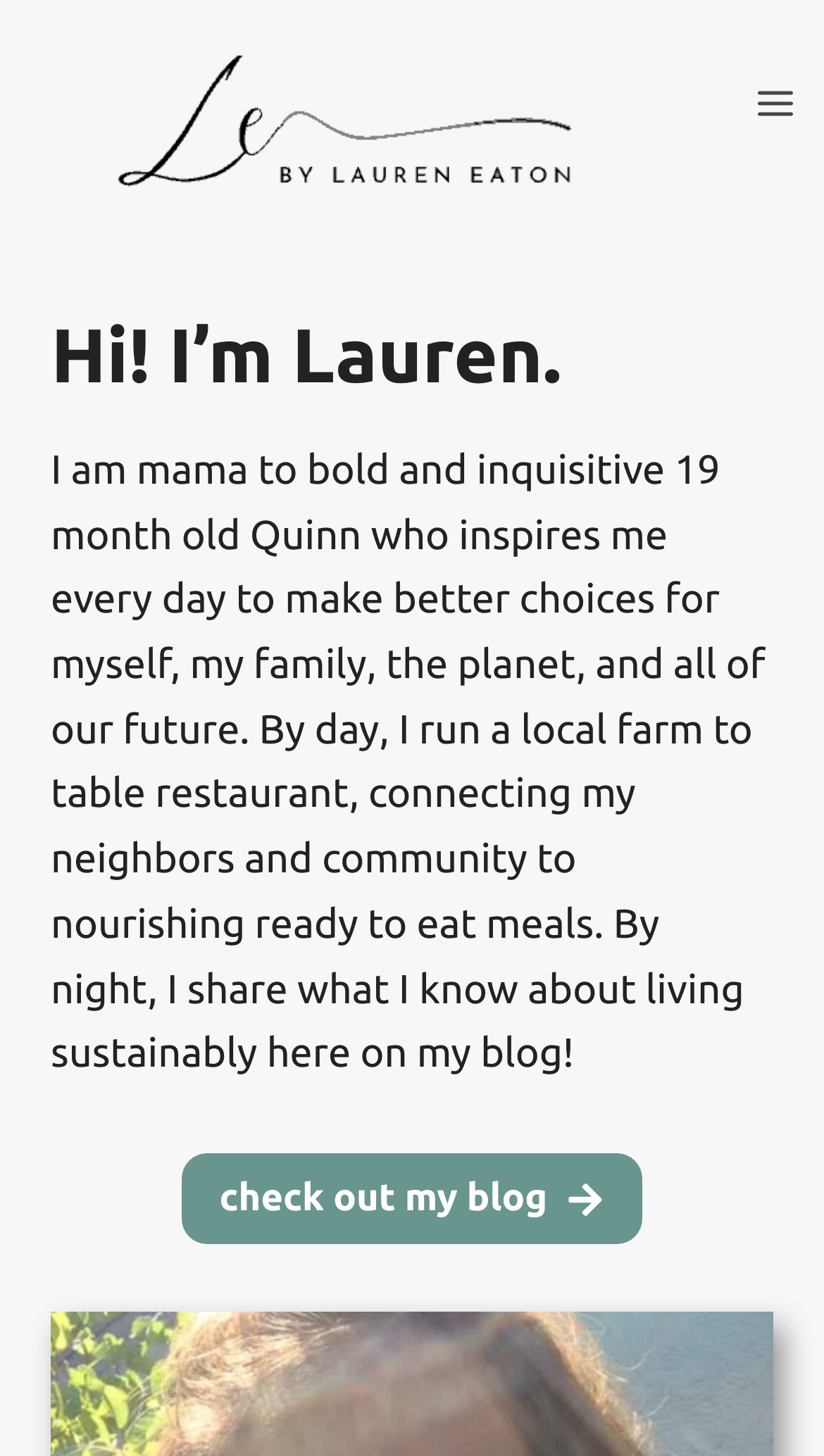Locate and generate the text content of the webpage's heading.

Hi! I’m Lauren.